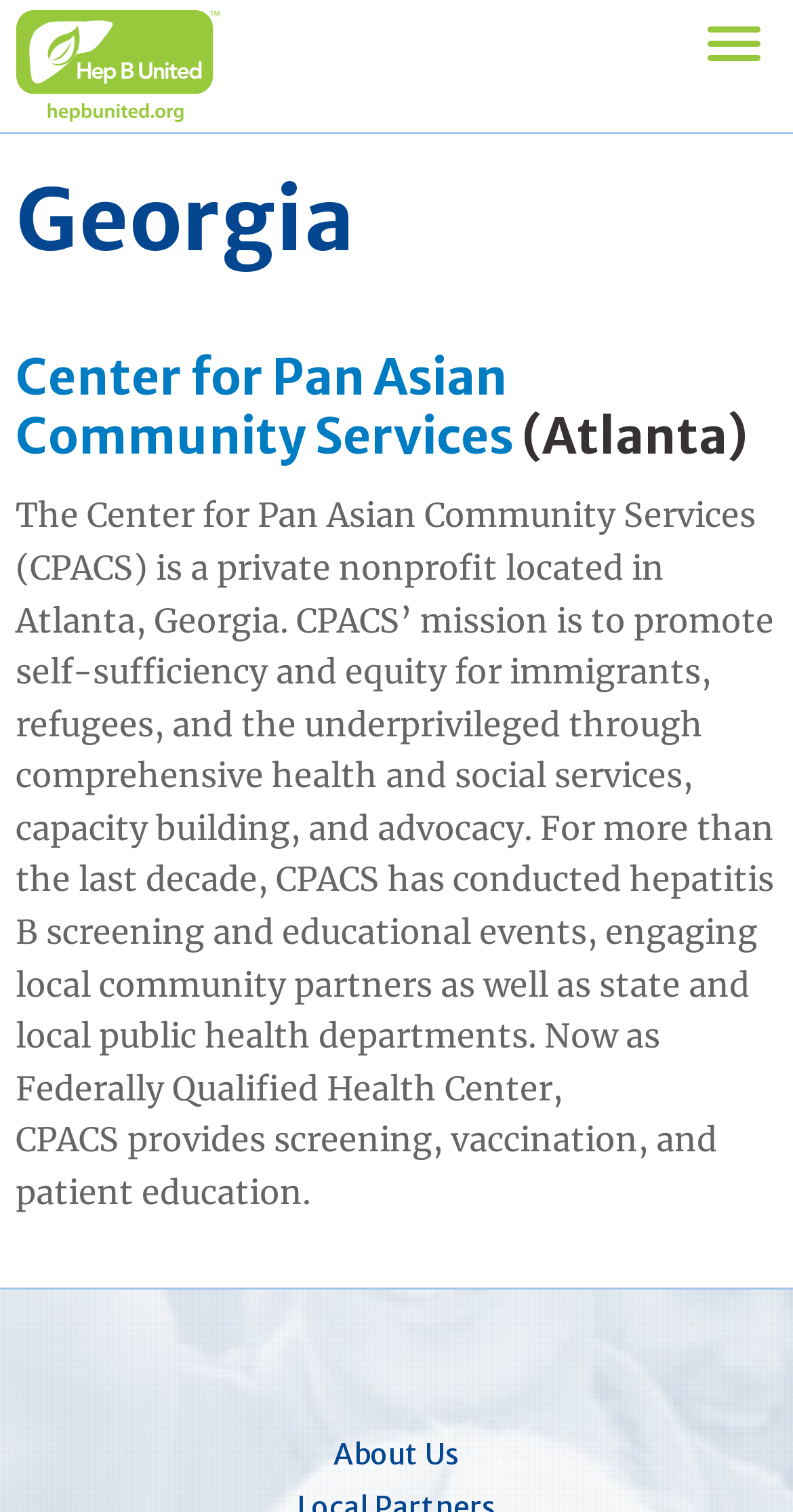What is the name of the organization?
Please give a detailed and elaborate answer to the question.

I found the answer by looking at the heading element that says 'Center for Pan Asian Community Services (Atlanta)' and the link element that says 'Center for Pan Asian Community Services'. This suggests that the organization's name is Center for Pan Asian Community Services.